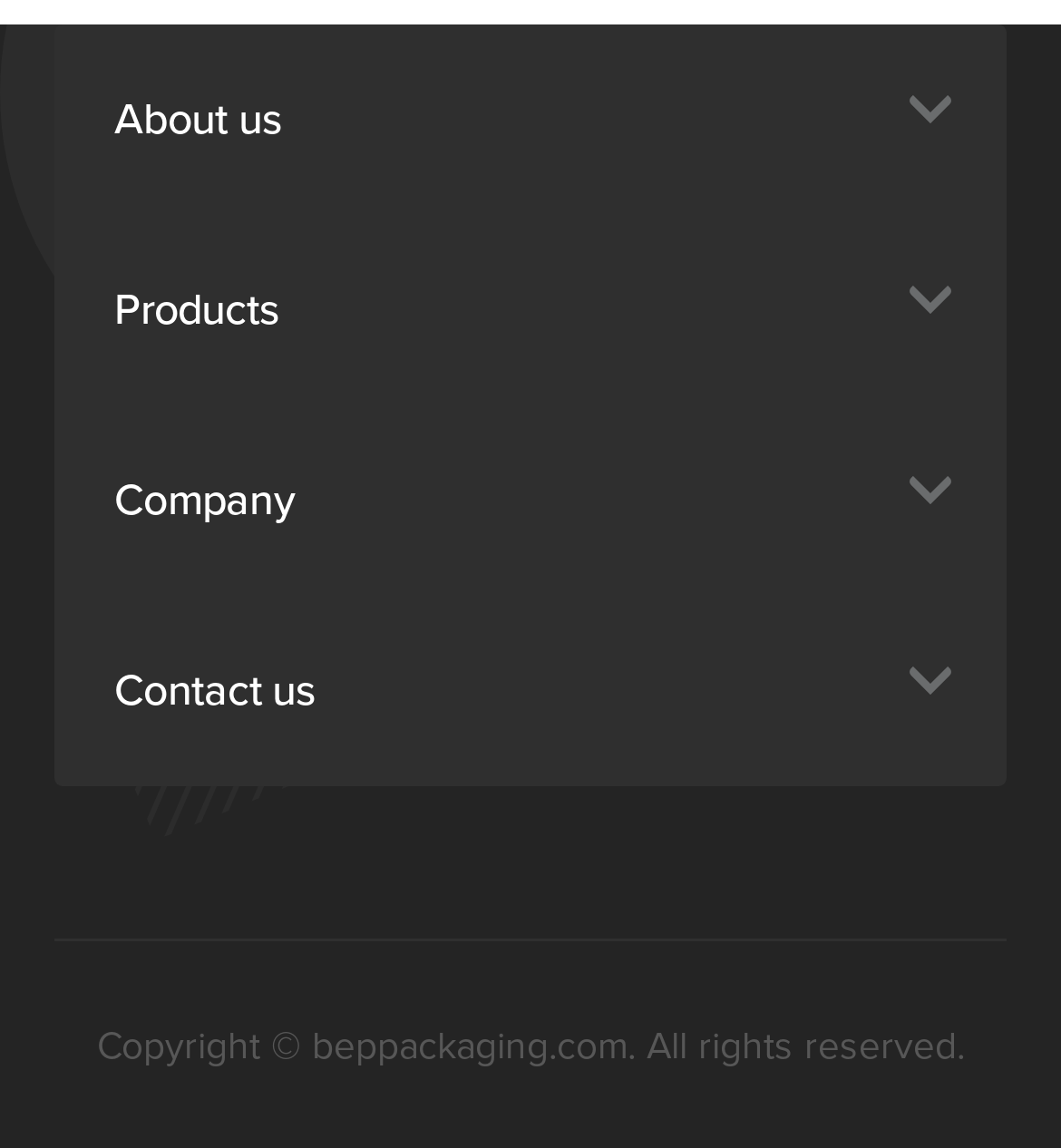Provide a single word or phrase to answer the given question: 
What is the company's specialty?

Bespoke packaging solutions